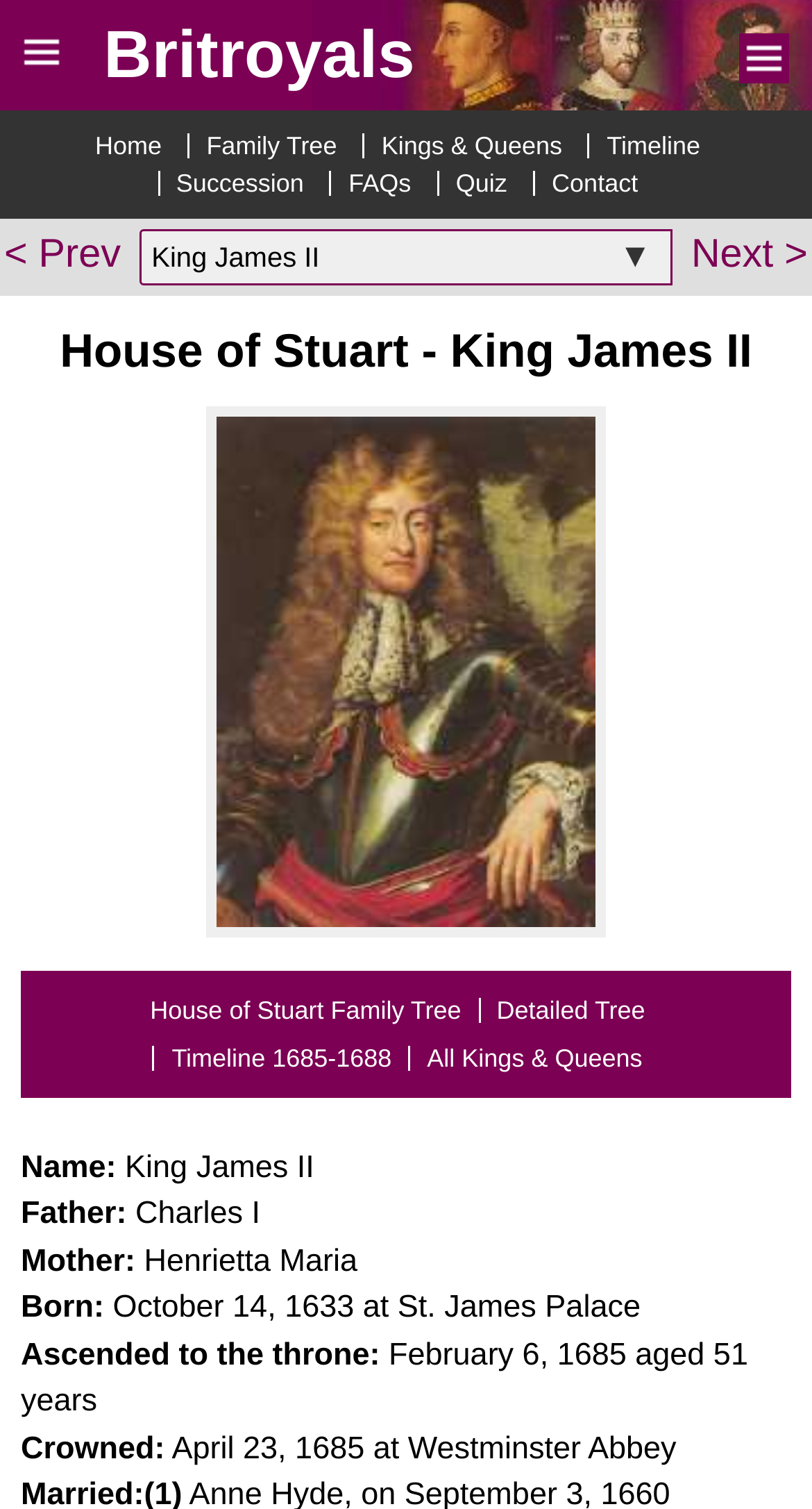Can you specify the bounding box coordinates for the region that should be clicked to fulfill this instruction: "View the 'Timeline 1685-1688'".

[0.188, 0.693, 0.503, 0.709]